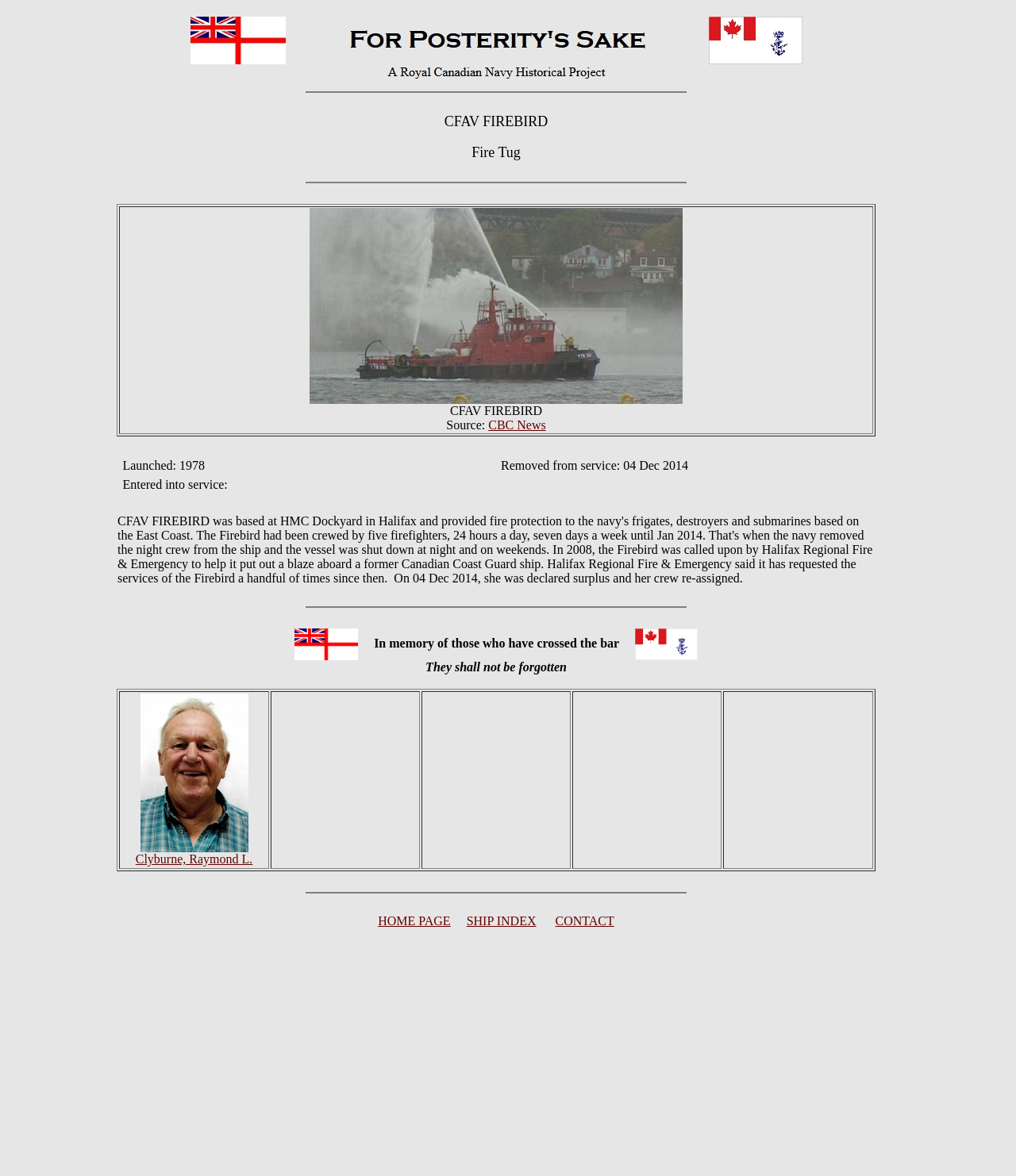Based on the element description: "CONTACT", identify the UI element and provide its bounding box coordinates. Use four float numbers between 0 and 1, [left, top, right, bottom].

[0.546, 0.777, 0.605, 0.789]